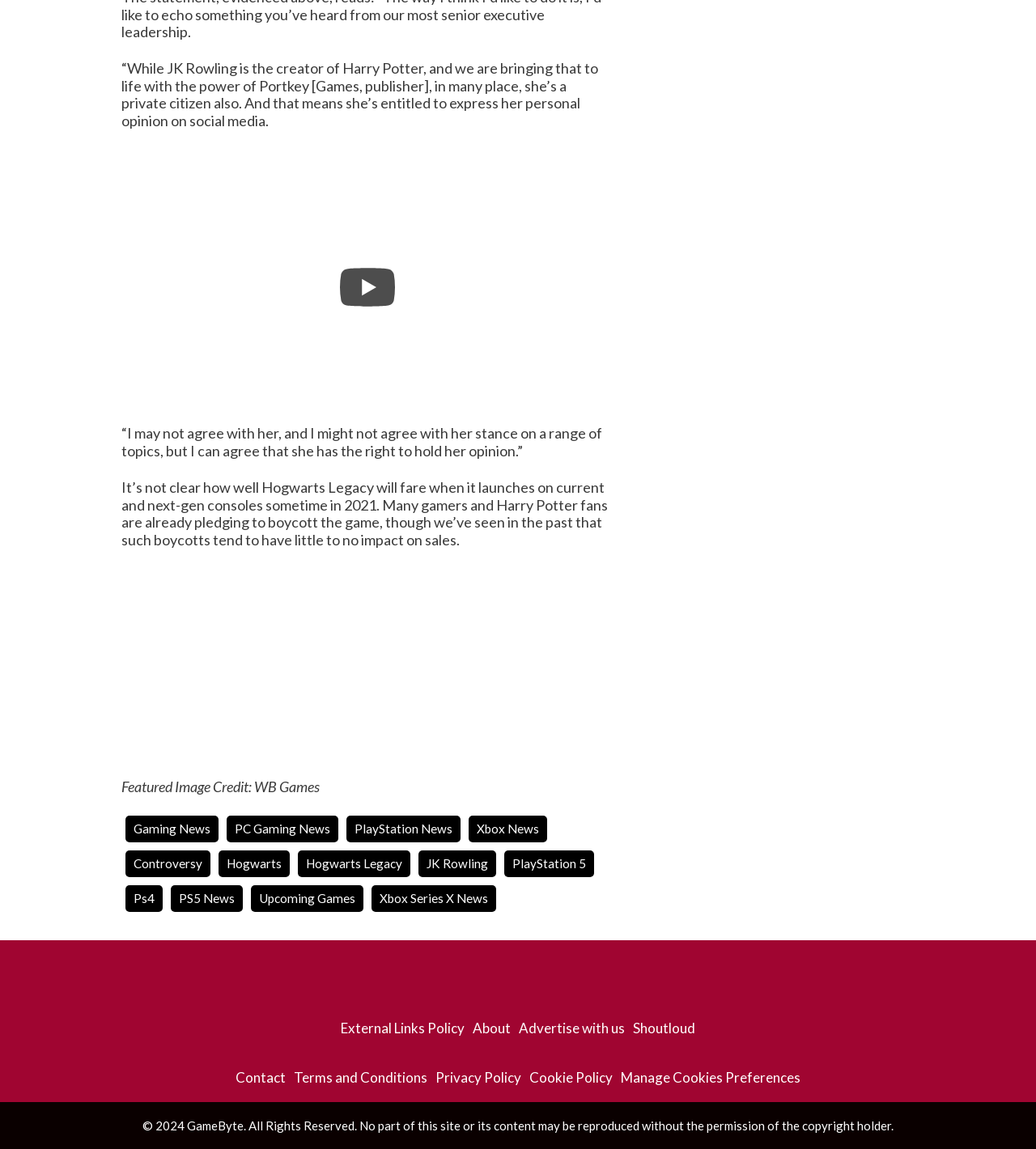Given the webpage screenshot, identify the bounding box of the UI element that matches this description: "Xbox Series X News".

[0.359, 0.771, 0.479, 0.794]